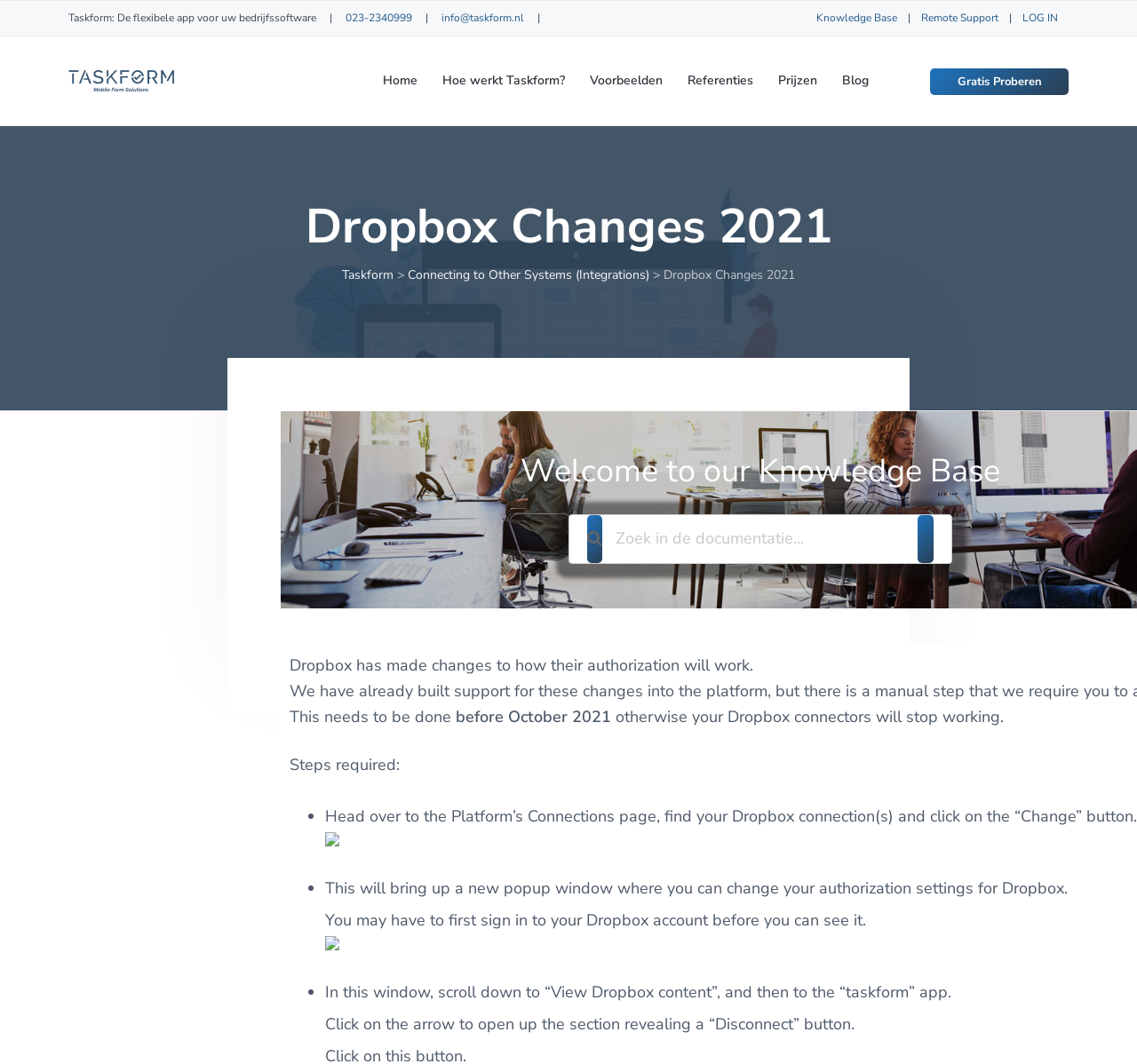Using the information from the screenshot, answer the following question thoroughly:
What is the deadline to update the Dropbox connection?

The question can be answered by reading the warning message on the webpage, which states that the update needs to be done before October 2021, otherwise the Dropbox connectors will stop working.